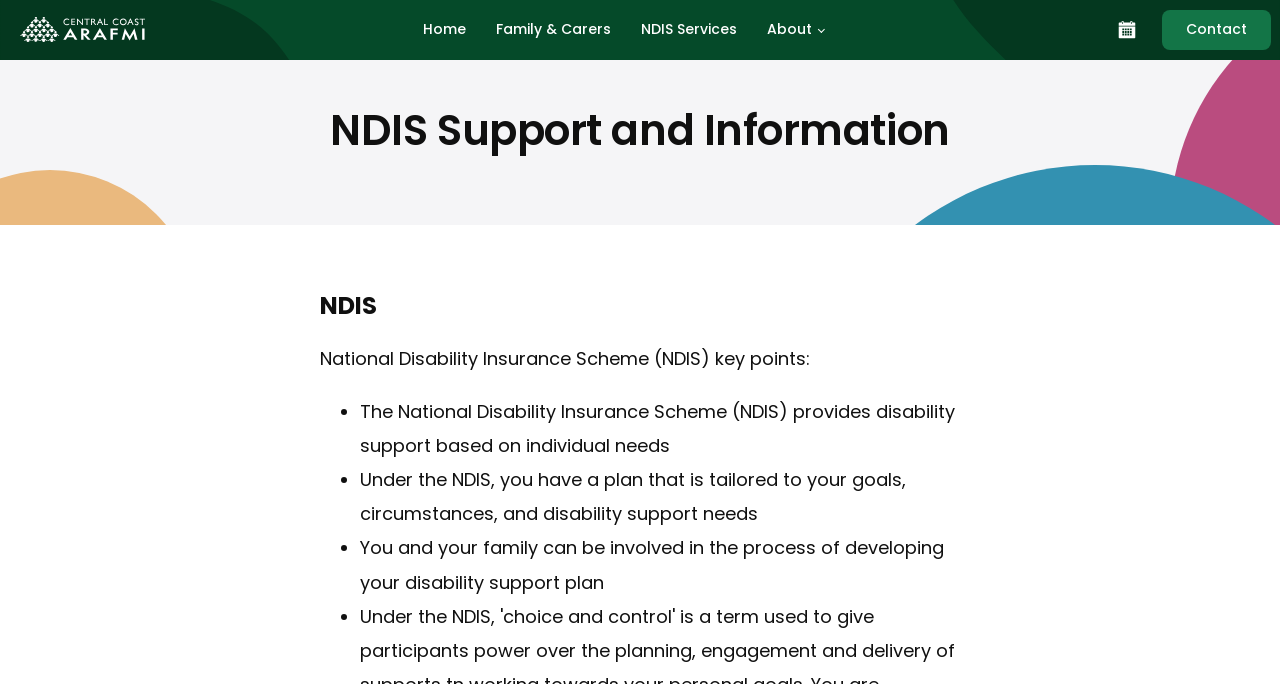What is the last list item about?
Please give a detailed and elaborate answer to the question.

I read the last list item's corresponding StaticText element [191] which states 'You and your family can be involved in the process of developing your disability support plan'.